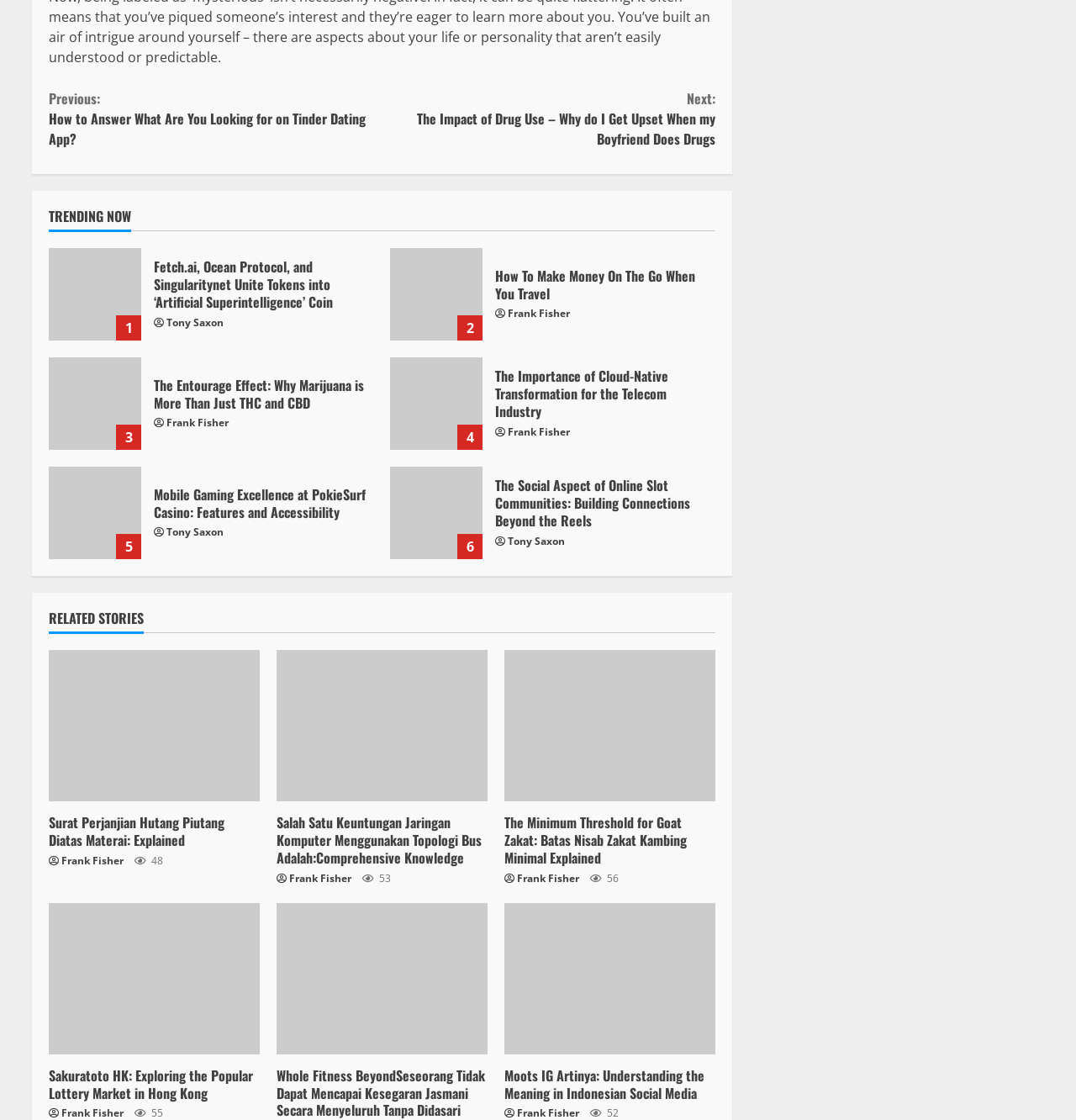Pinpoint the bounding box coordinates for the area that should be clicked to perform the following instruction: "Read 'Fetch.ai, Ocean Protocol, and Singularitynet Unite Tokens into ‘Artificial Superintelligence’ Coin'".

[0.143, 0.229, 0.309, 0.279]